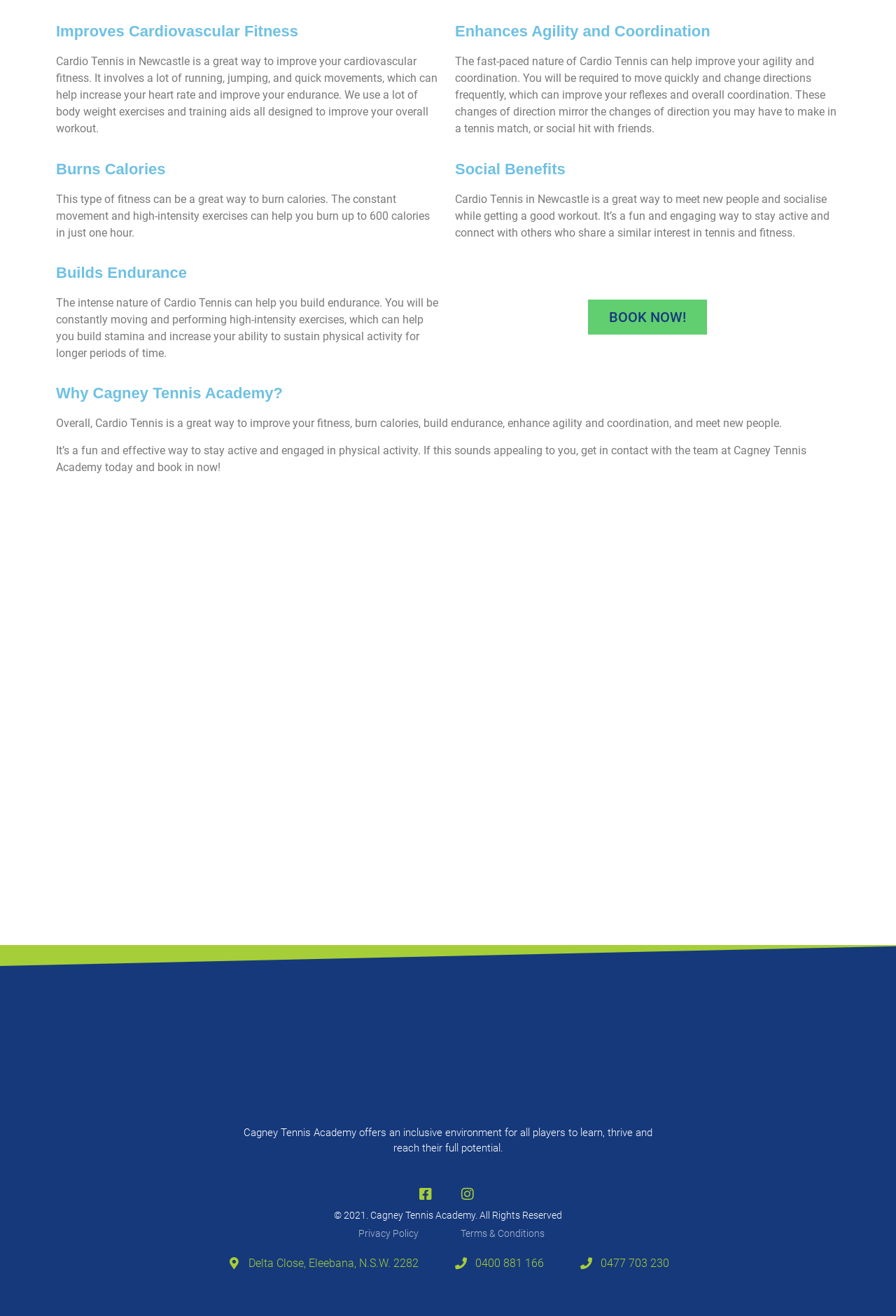Provide the bounding box coordinates for the UI element that is described as: "BOOK NOW!".

[0.656, 0.228, 0.789, 0.254]